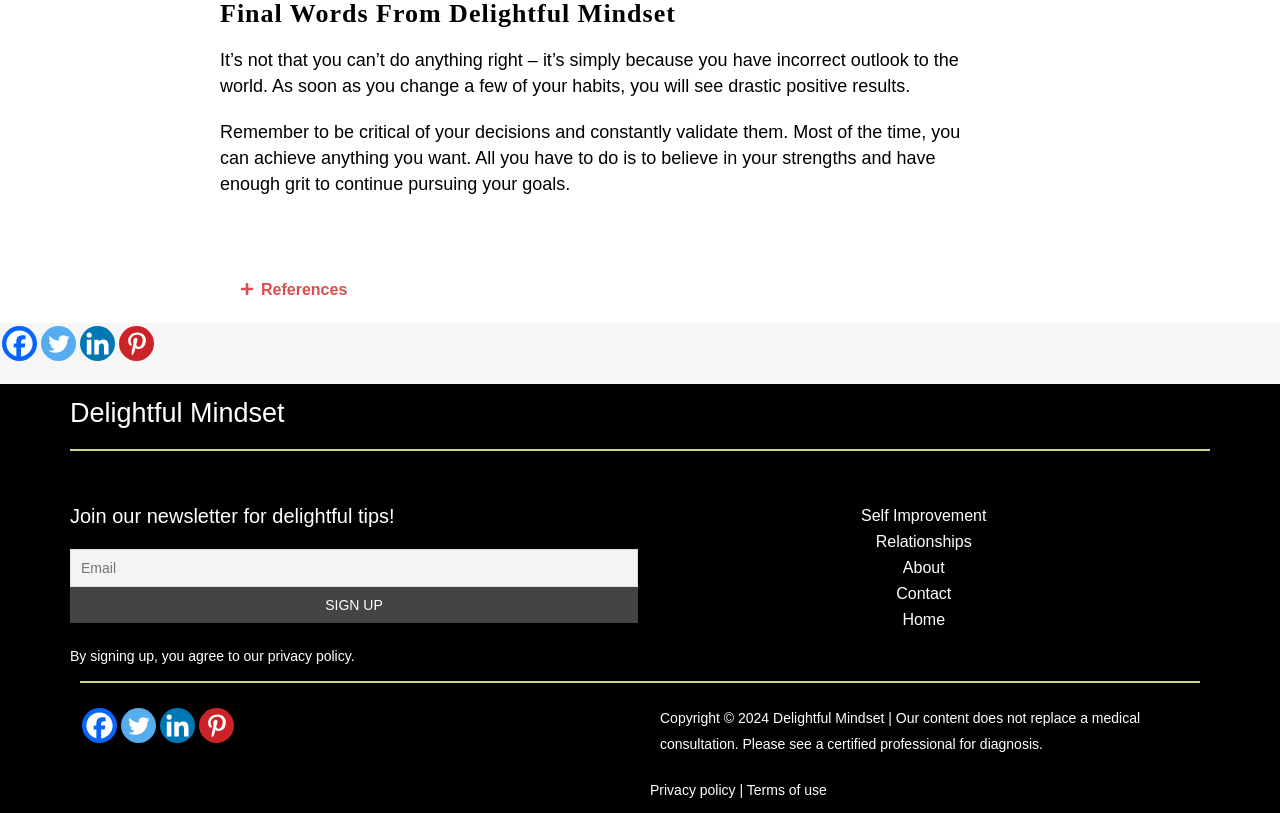What is the copyright year mentioned in the footer? Using the information from the screenshot, answer with a single word or phrase.

2024